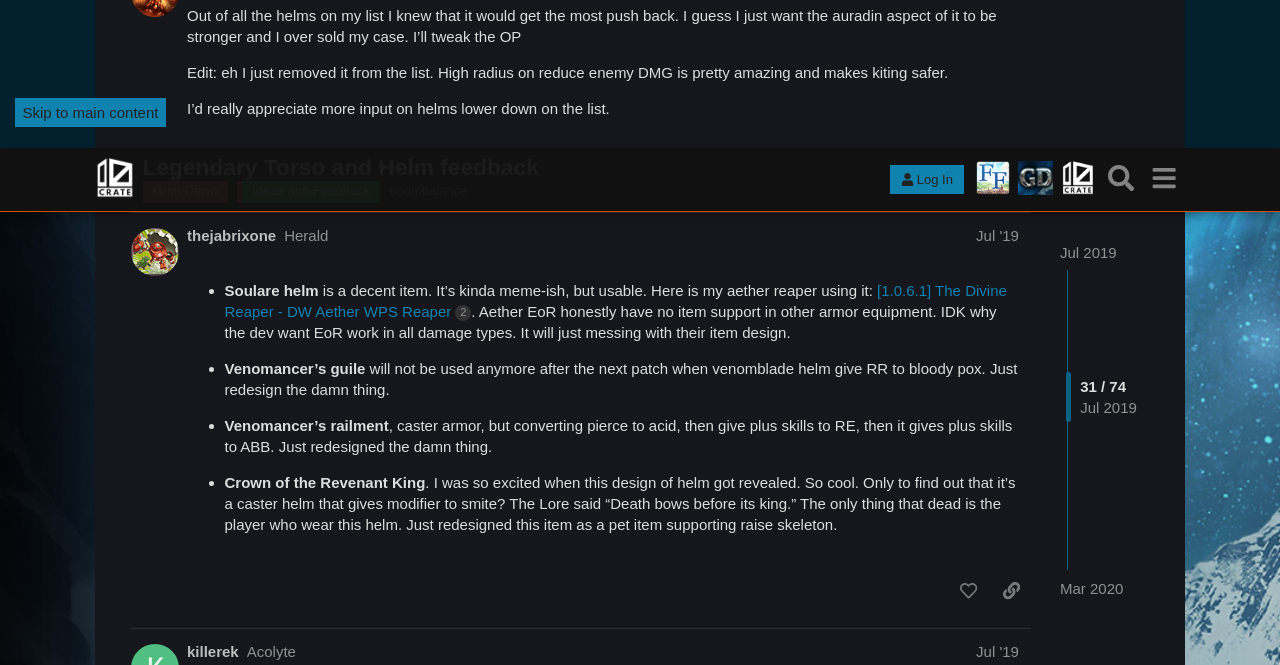Give the bounding box coordinates for the element described as: "title="like this post"".

[0.742, 0.633, 0.771, 0.685]